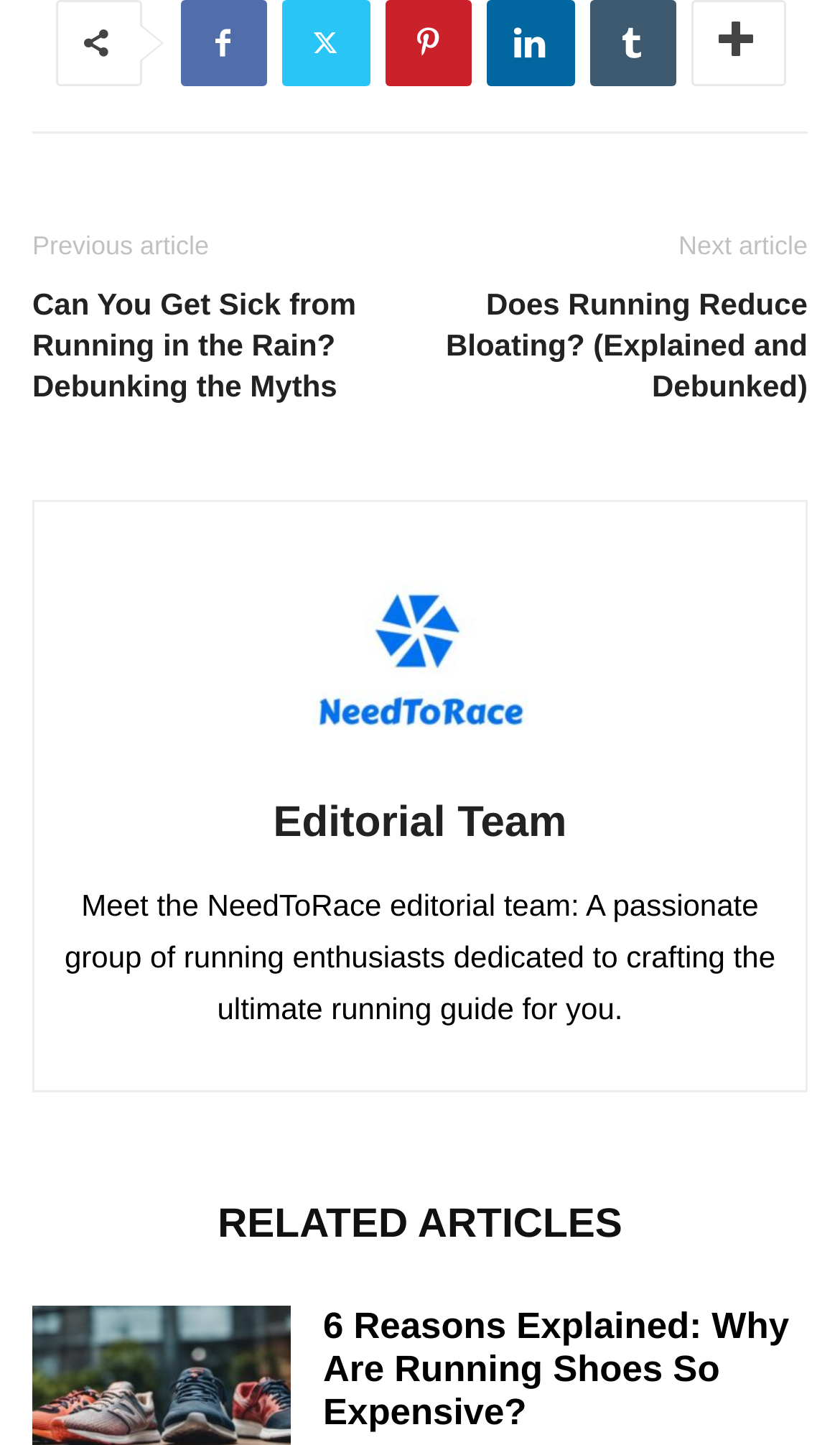Find the bounding box coordinates for the HTML element specified by: "Editorial Team".

[0.325, 0.554, 0.675, 0.587]